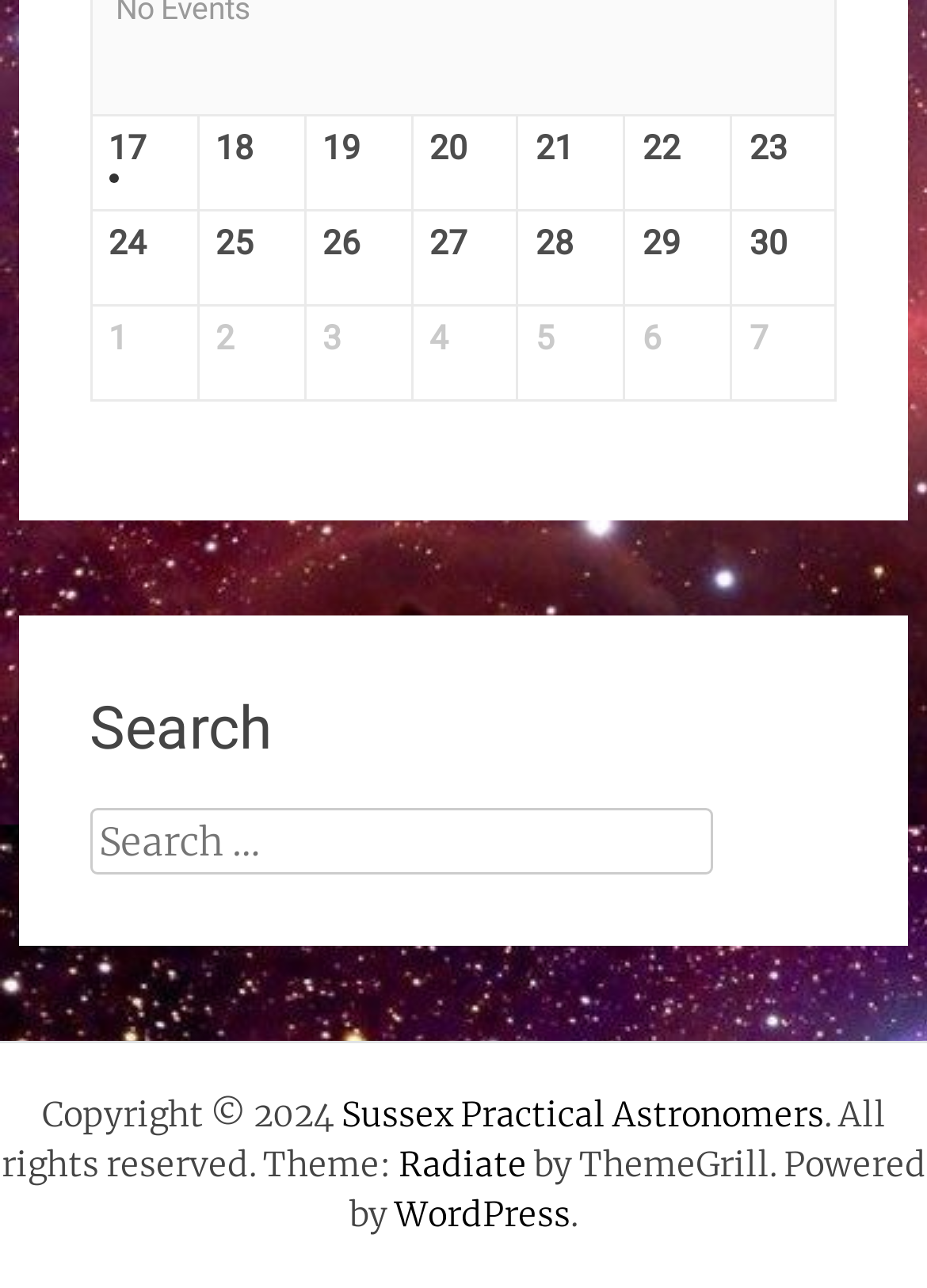What is the copyright year mentioned at the bottom of the webpage?
Please utilize the information in the image to give a detailed response to the question.

The copyright information is located at the bottom of the webpage, and it states 'Copyright © 2024', indicating that the website's content is copyrighted until 2024.